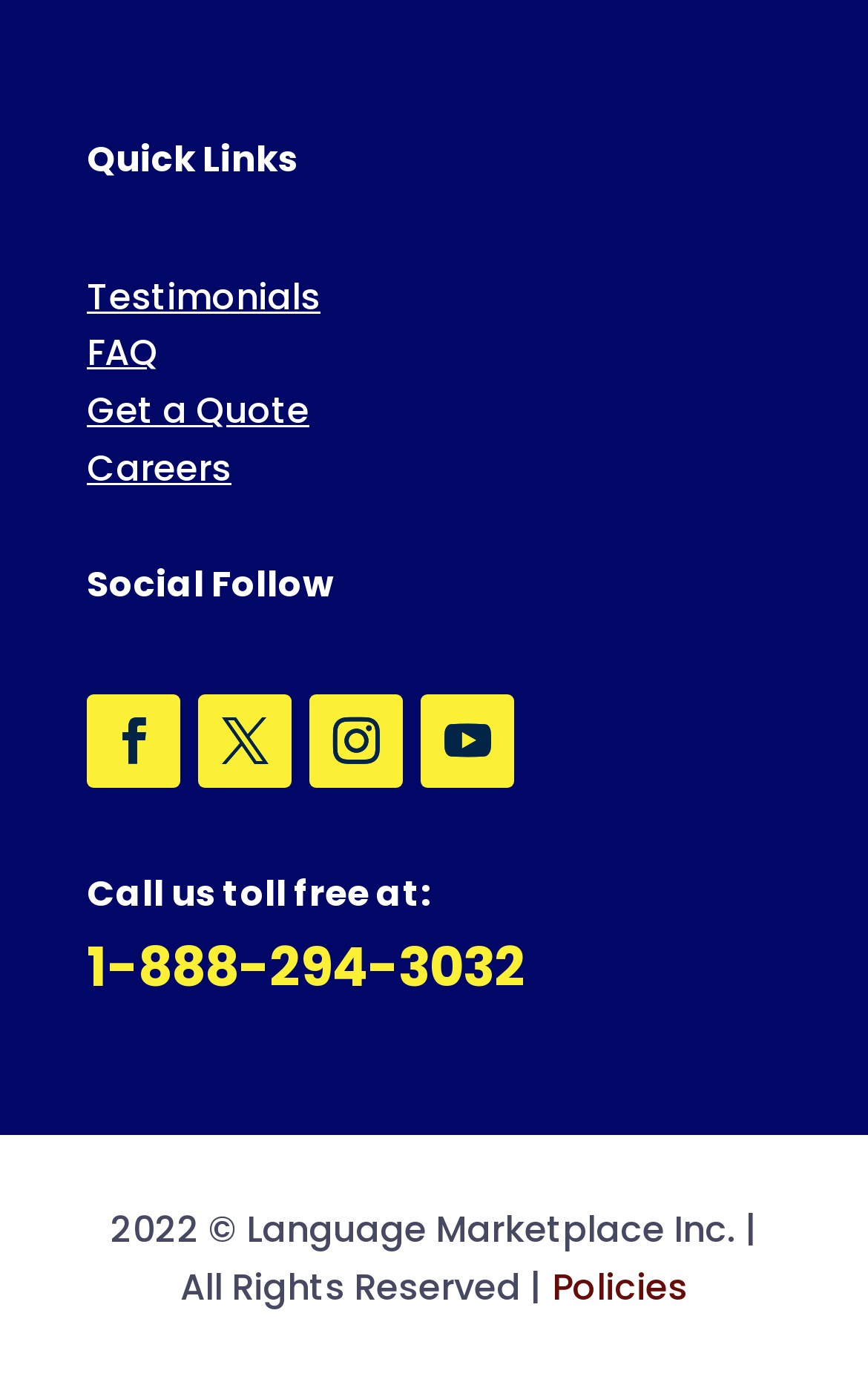Locate the bounding box coordinates of the element you need to click to accomplish the task described by this instruction: "Log in to the forum".

None